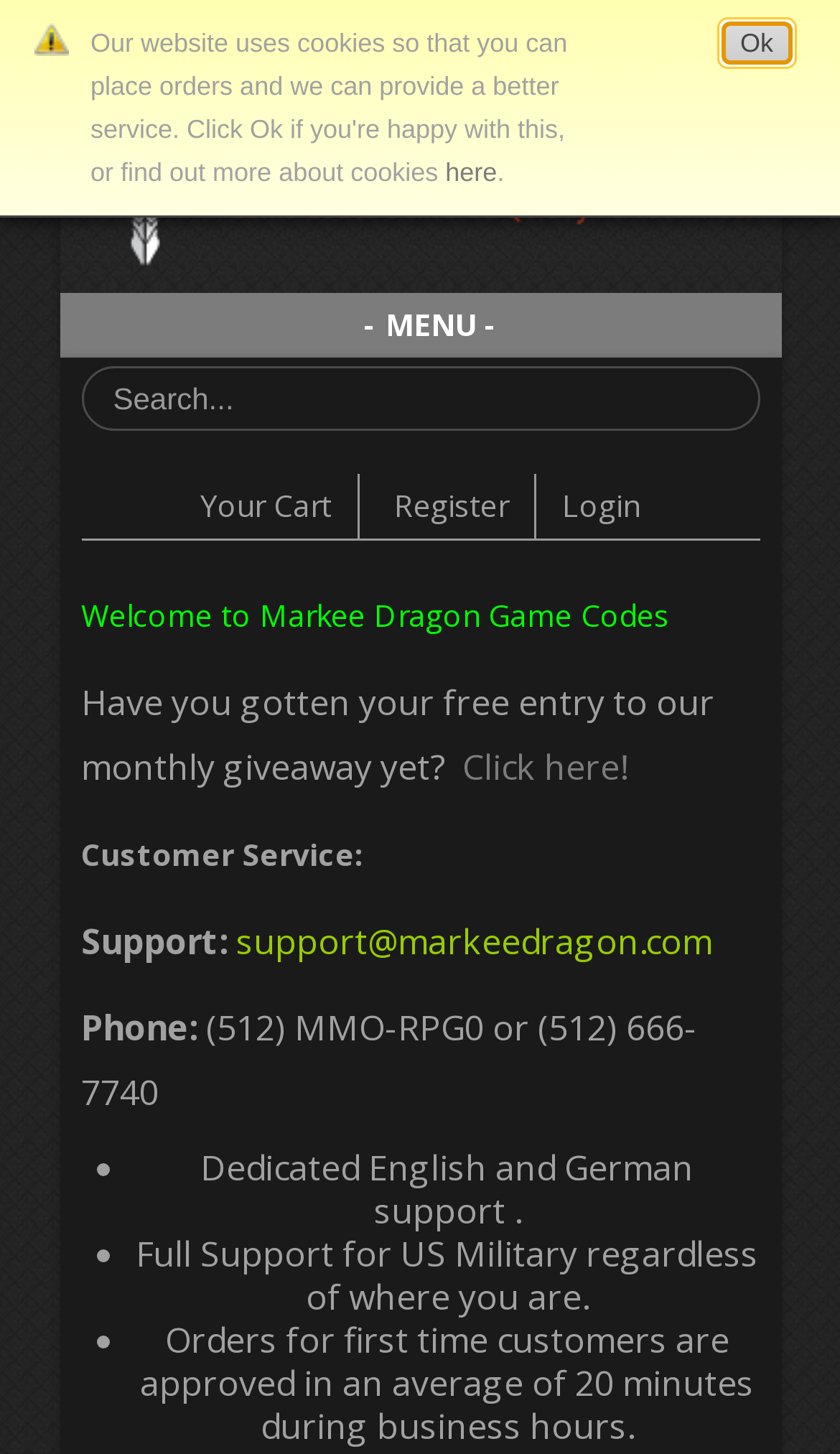Provide the bounding box coordinates of the HTML element described by the text: "Your Cart". The coordinates should be in the format [left, top, right, bottom] with values between 0 and 1.

[0.238, 0.333, 0.395, 0.361]